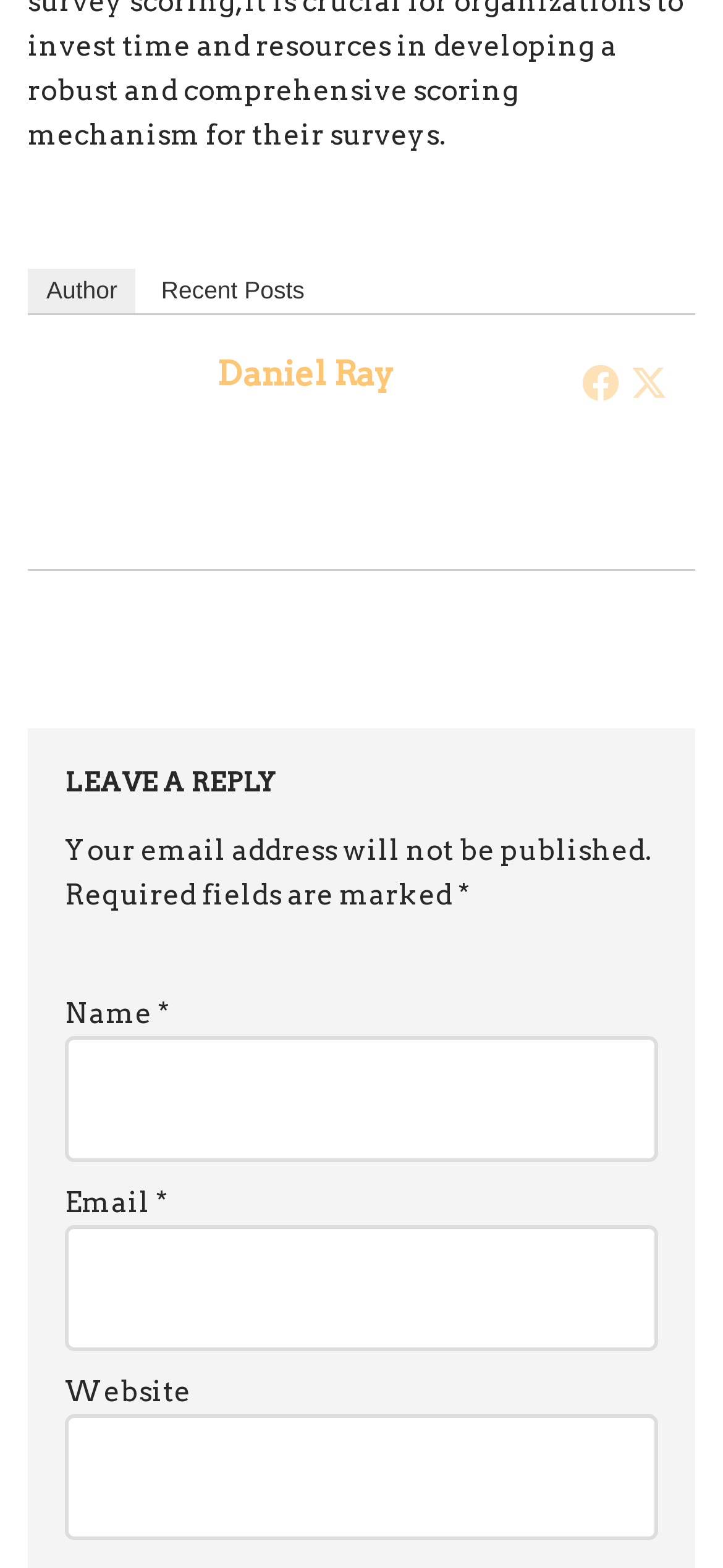What is the label of the second textbox?
Please provide a comprehensive answer based on the details in the screenshot.

The label of the second textbox can be found in the static text element with the text 'Email' which is located above the textbox, and it is also mentioned in the textbox element itself as 'Email *'.